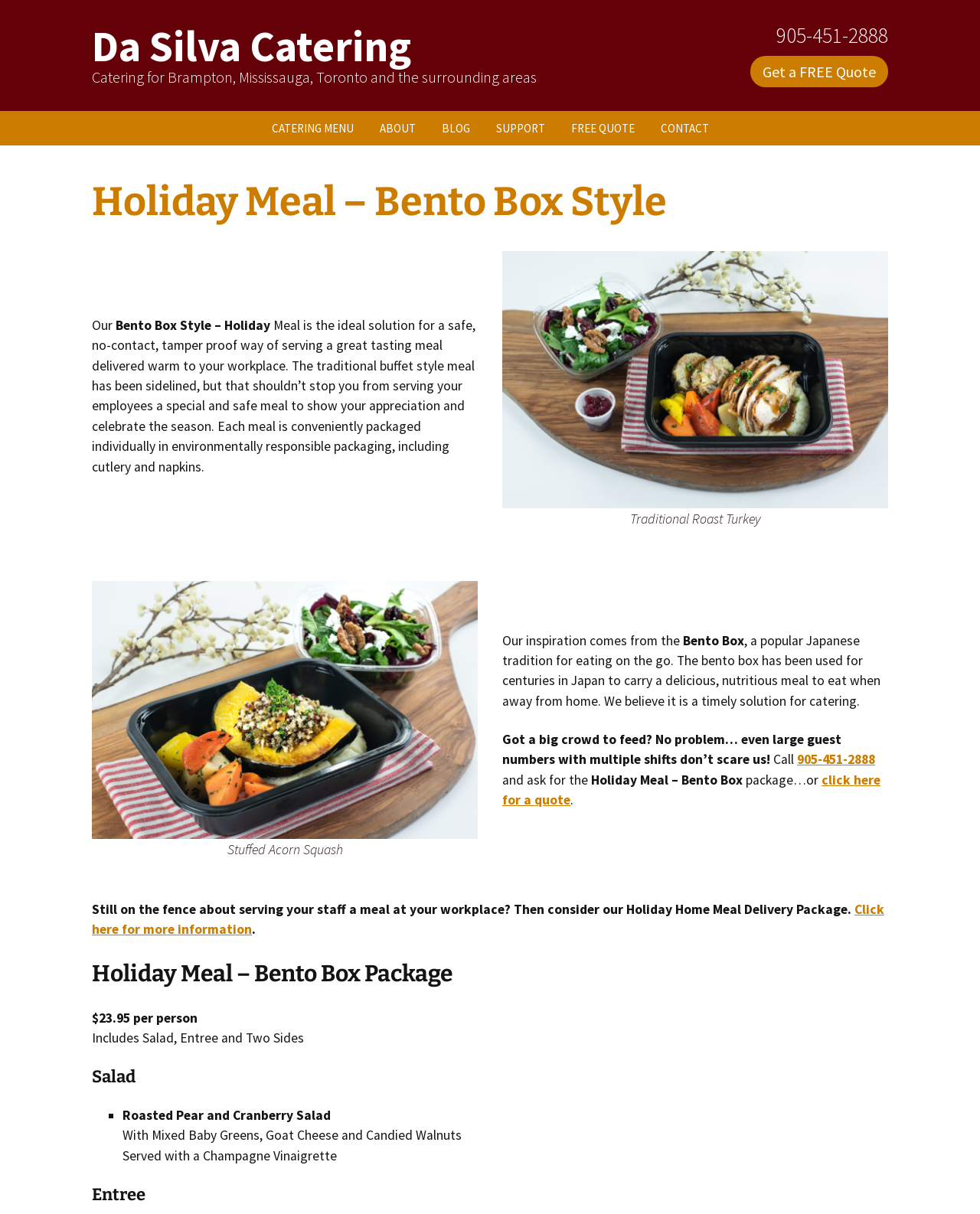Provide the bounding box coordinates for the area that should be clicked to complete the instruction: "View the 'CATERING MENU'".

[0.264, 0.091, 0.374, 0.12]